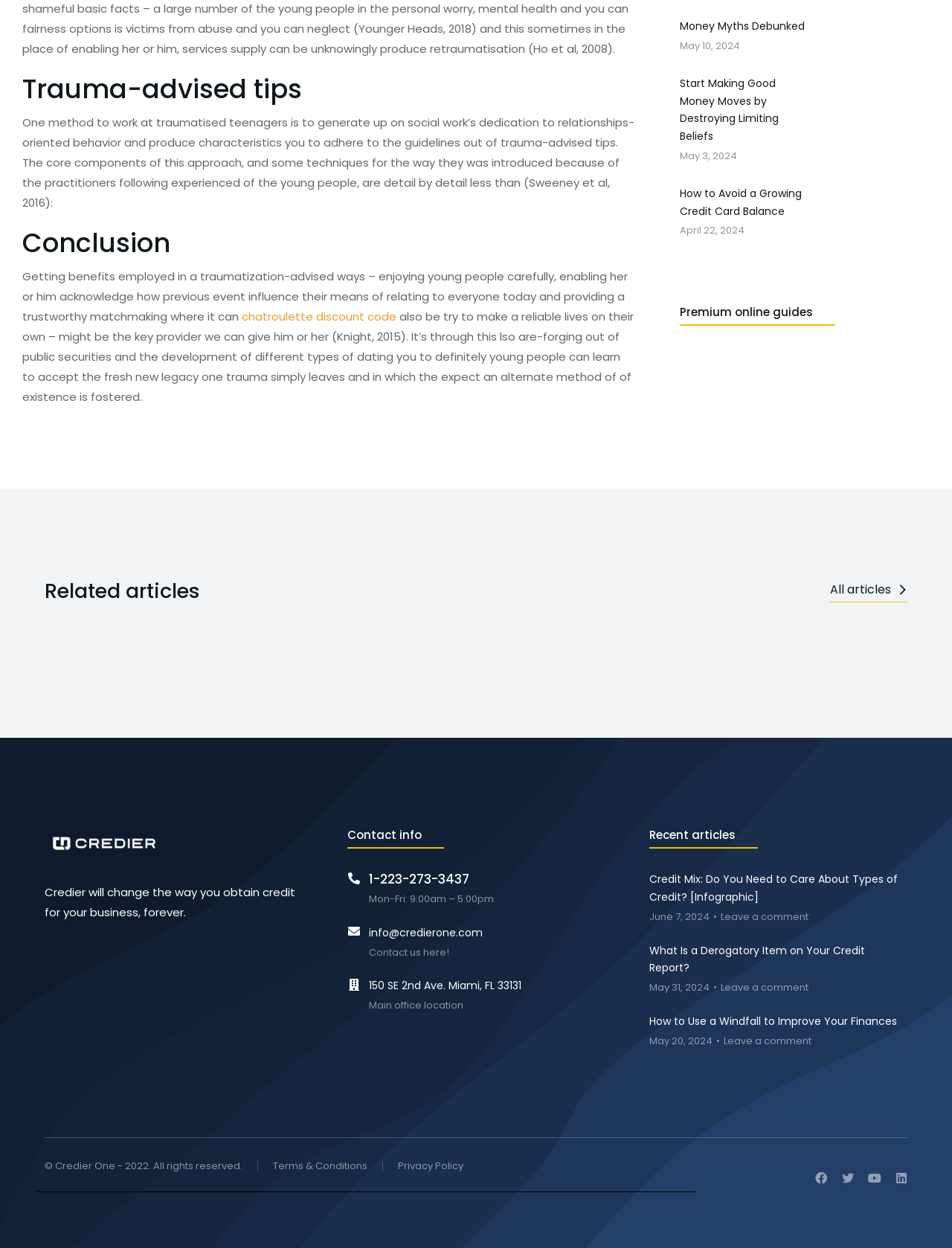Respond concisely with one word or phrase to the following query:
What is the main topic of the webpage?

Credit and finance